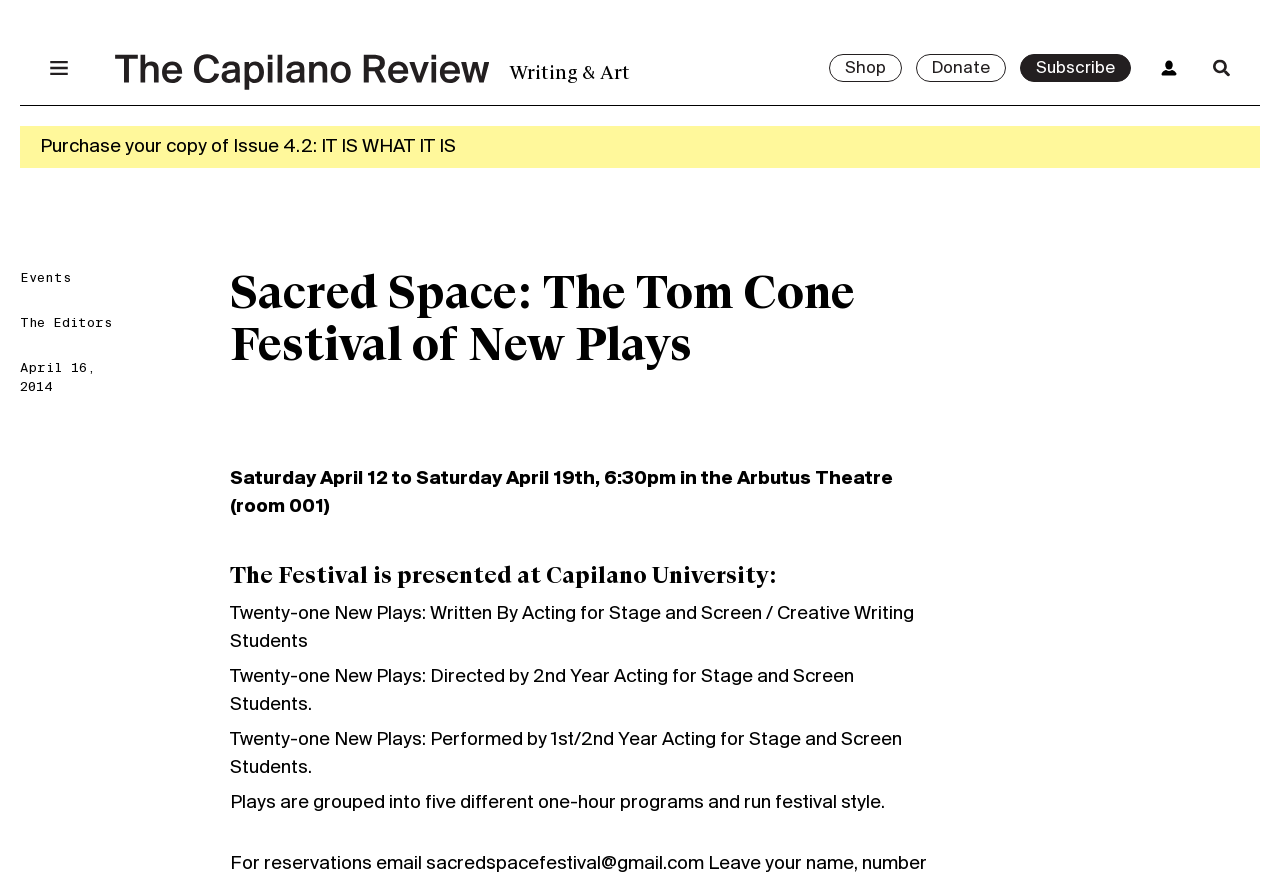Please find the bounding box coordinates of the clickable region needed to complete the following instruction: "Donate to The Capilano Review". The bounding box coordinates must consist of four float numbers between 0 and 1, i.e., [left, top, right, bottom].

[0.716, 0.062, 0.786, 0.094]